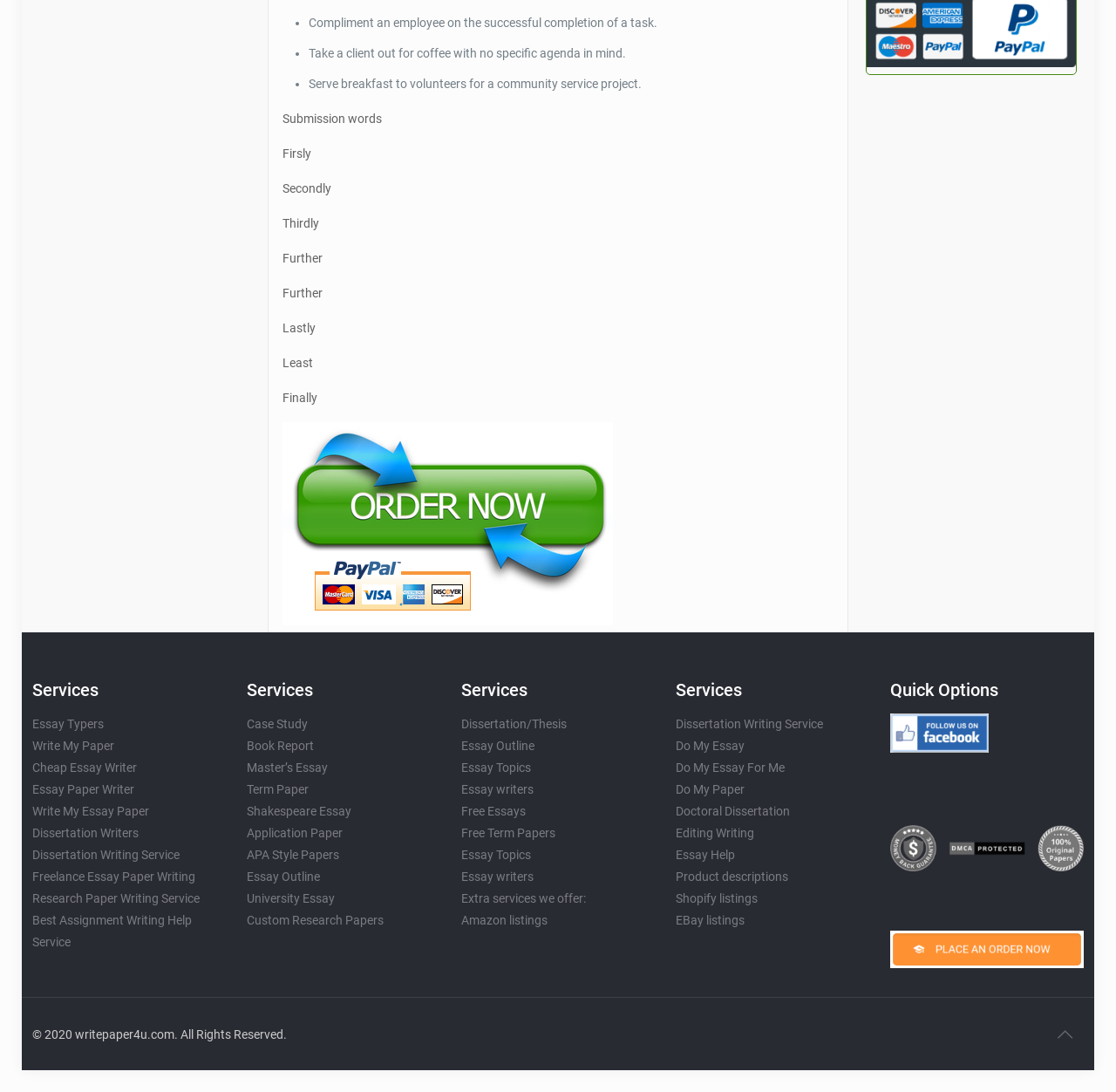Please identify the bounding box coordinates of the clickable area that will fulfill the following instruction: "Follow writepaper4u on Facebook". The coordinates should be in the format of four float numbers between 0 and 1, i.e., [left, top, right, bottom].

[0.798, 0.653, 0.886, 0.689]